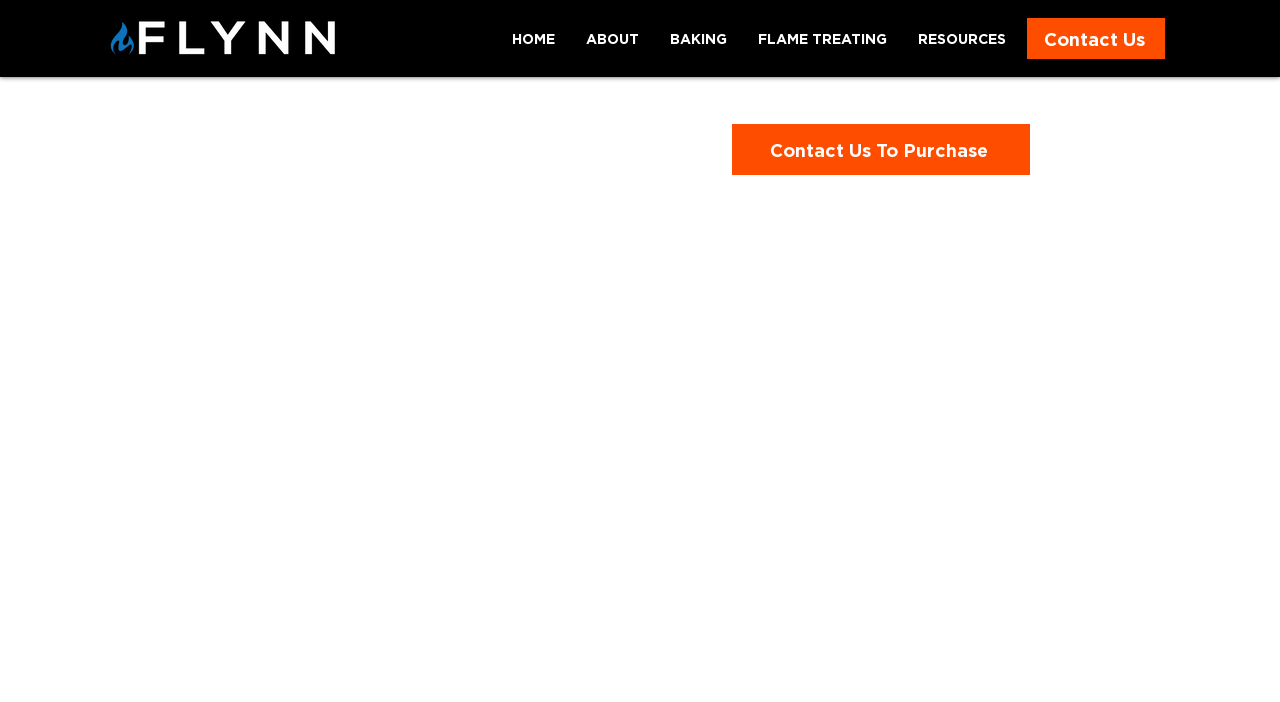Answer the question briefly using a single word or phrase: 
Is there a 'Contact Us To Purchase' link?

Yes